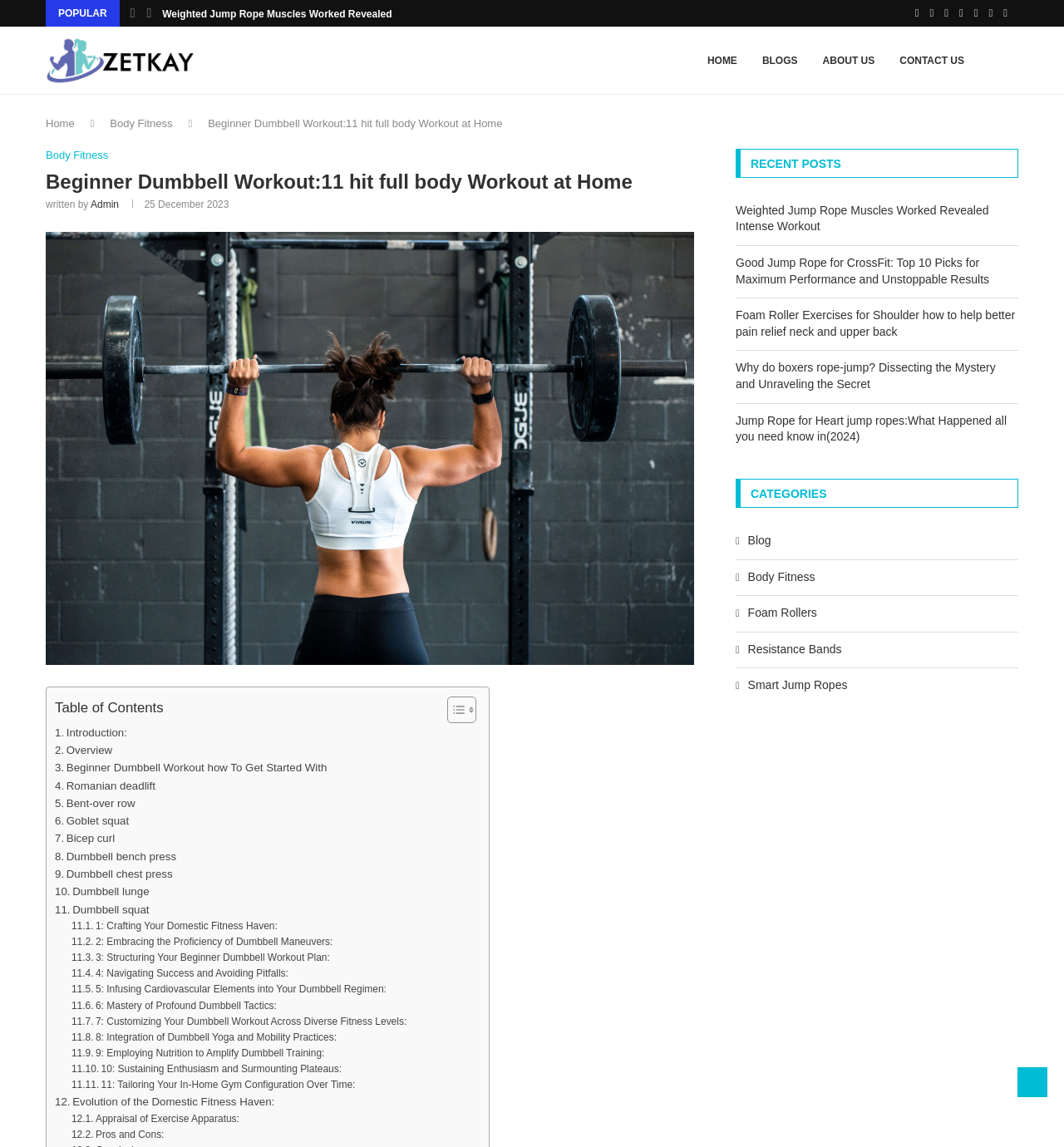Provide the bounding box coordinates of the area you need to click to execute the following instruction: "Search for something".

[0.941, 0.024, 0.957, 0.082]